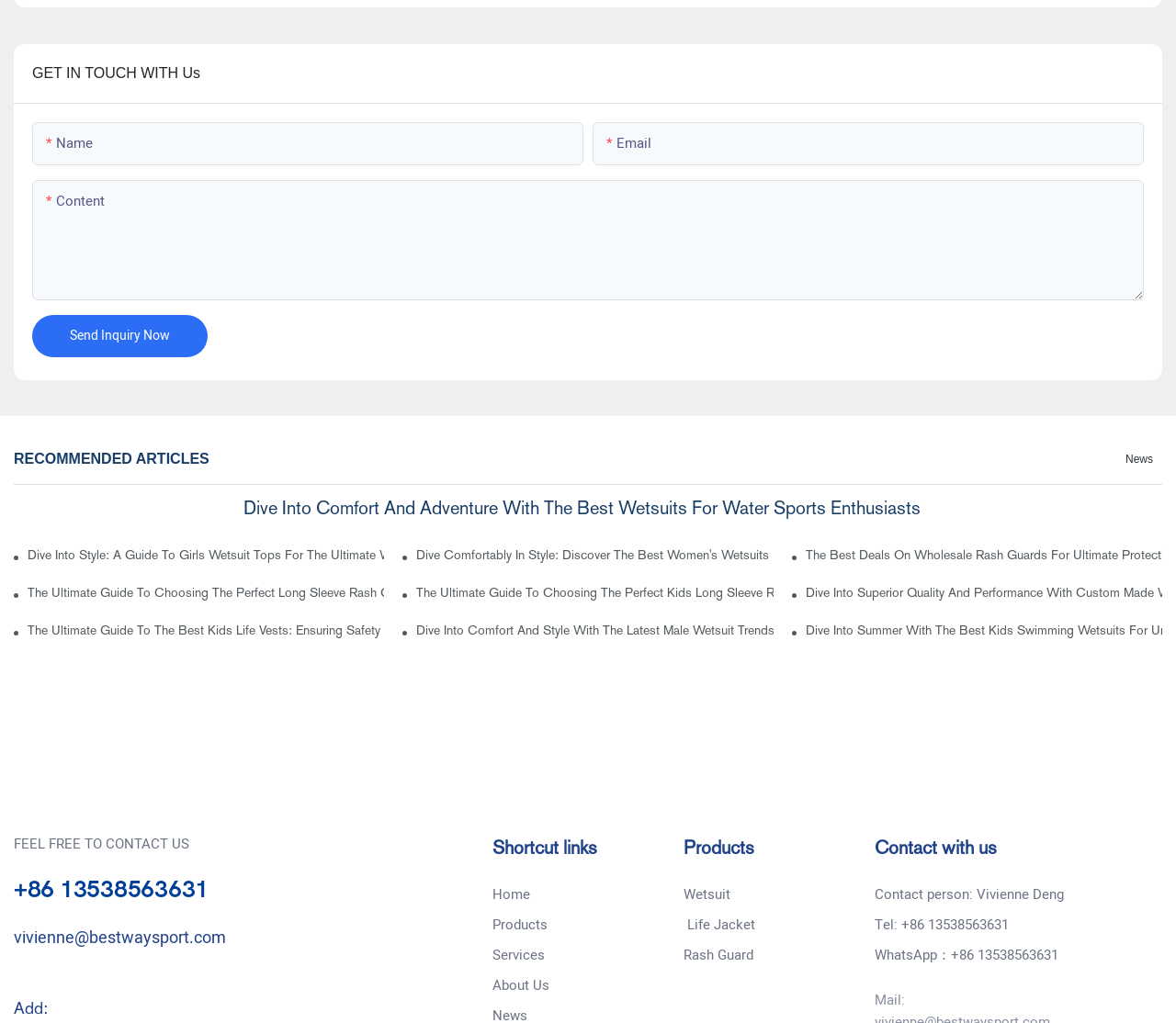By analyzing the image, answer the following question with a detailed response: What is the company's phone number?

The company's phone number is +86 13538563631, as indicated by the contact information provided in the 'FEEL FREE TO CONTACT US' section.